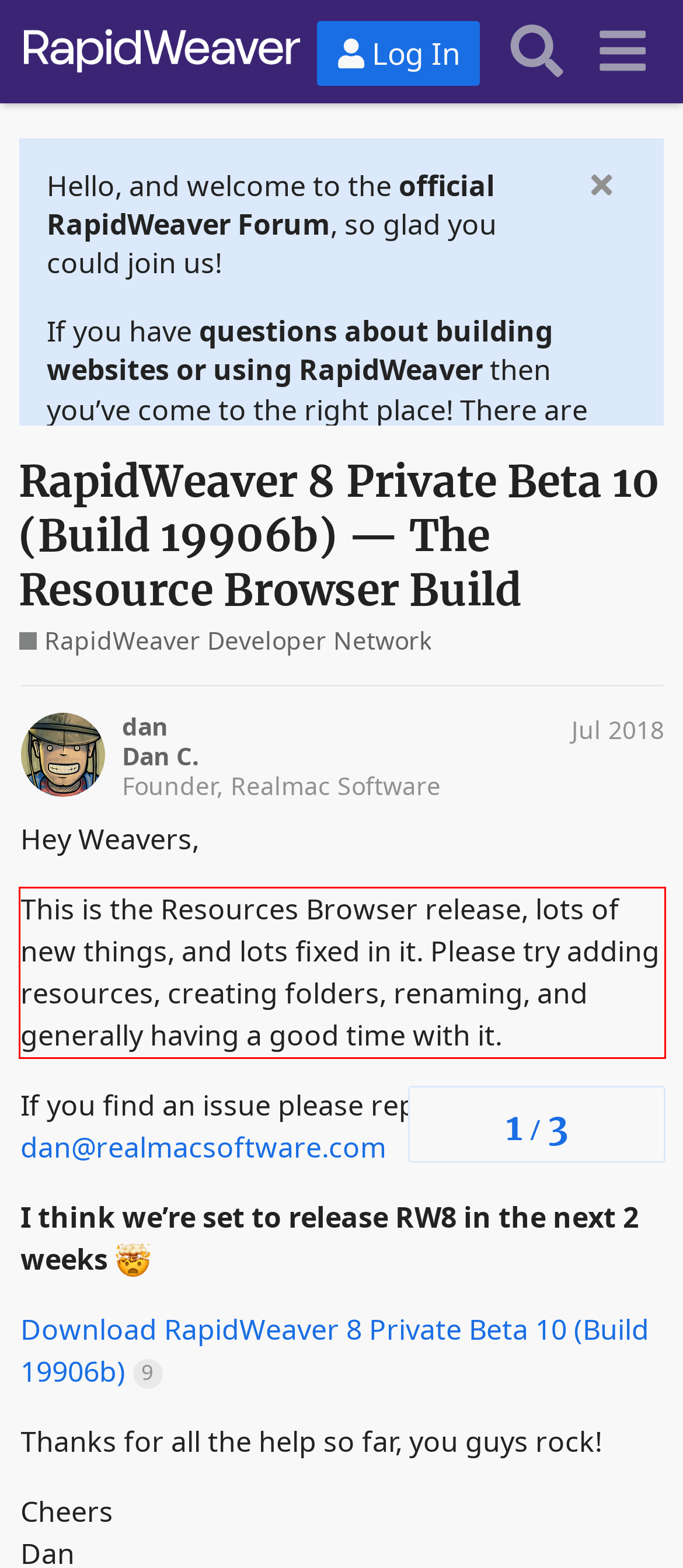Given the screenshot of the webpage, identify the red bounding box, and recognize the text content inside that red bounding box.

This is the Resources Browser release, lots of new things, and lots fixed in it. Please try adding resources, creating folders, renaming, and generally having a good time with it.